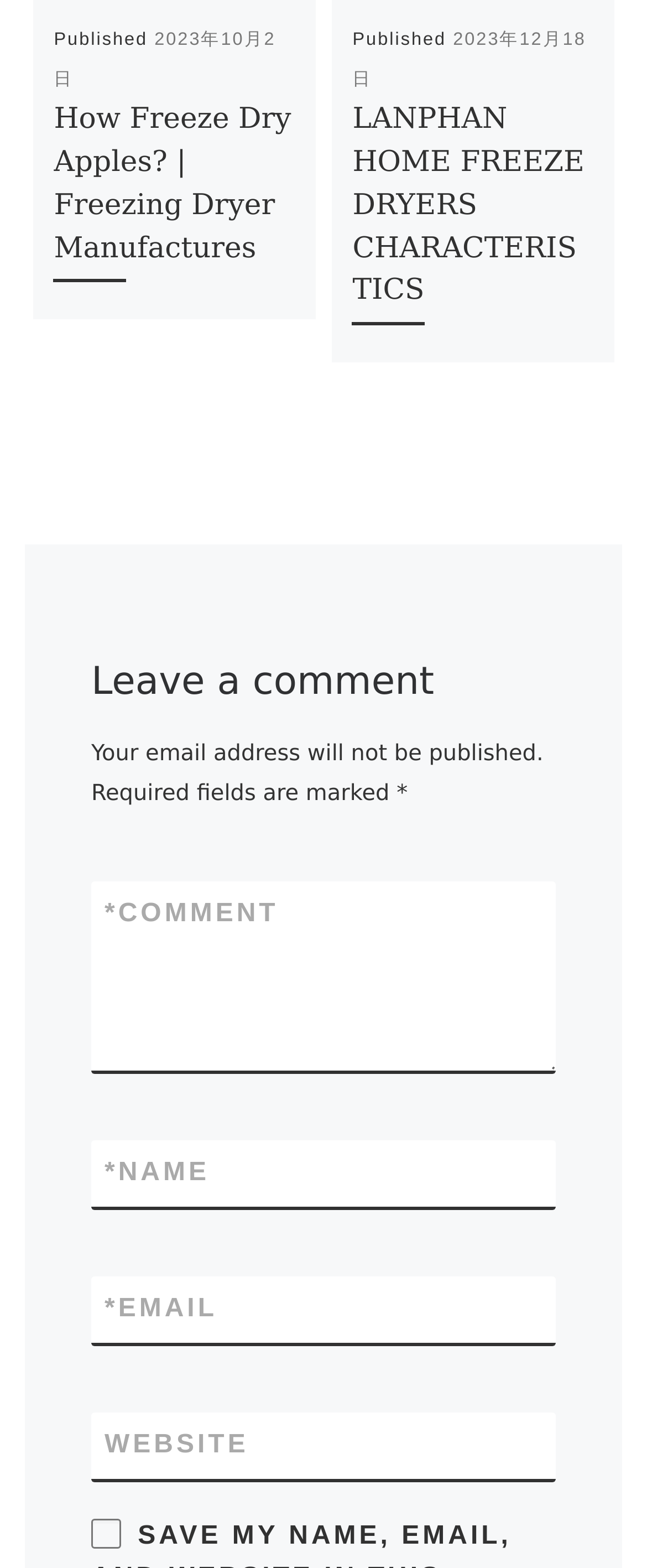What is the date of the latest article?
Give a one-word or short-phrase answer derived from the screenshot.

2023年12月18日